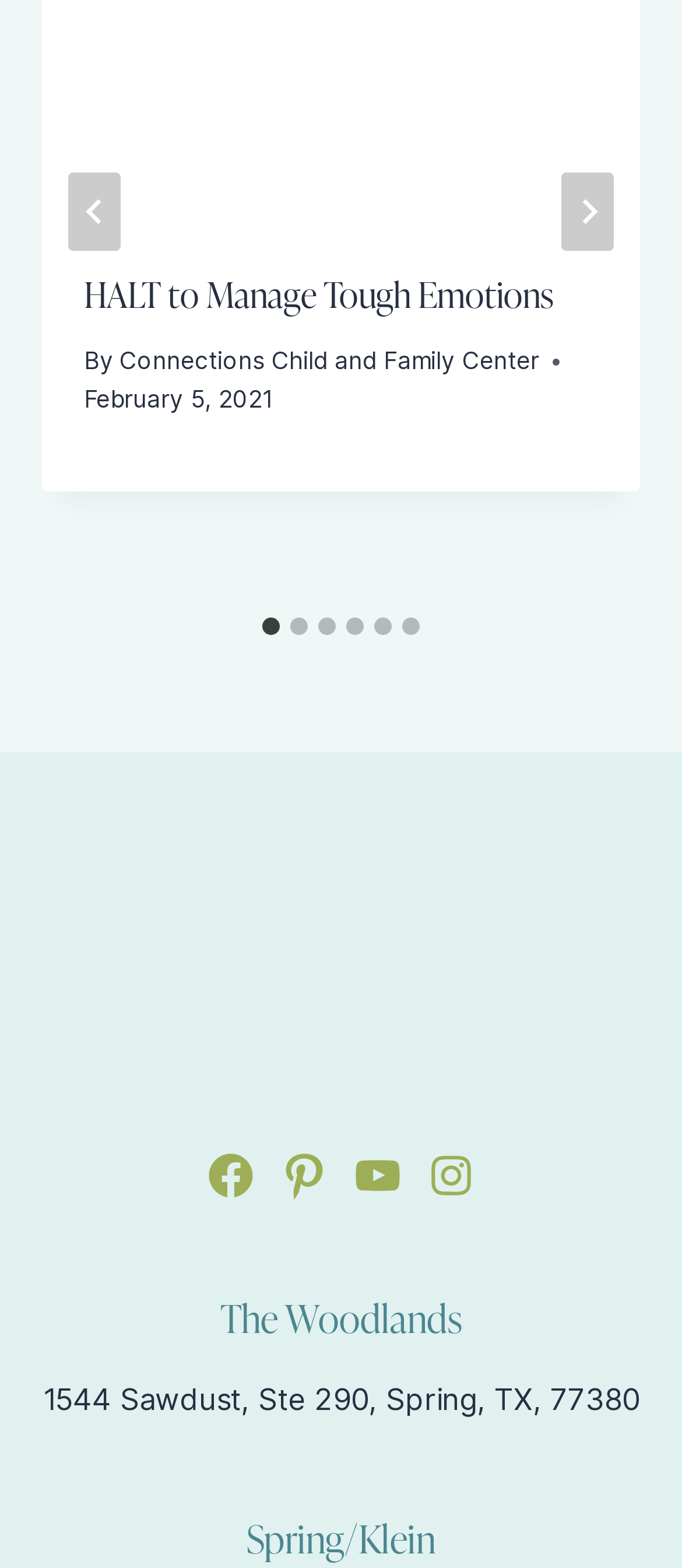How many social media links are available?
Based on the screenshot, give a detailed explanation to answer the question.

I counted the number of link elements with the text 'Facebook', 'Pinterest', 'YouTube', and 'Instagram', which are likely to be social media links. Therefore, there are 4 social media links available.